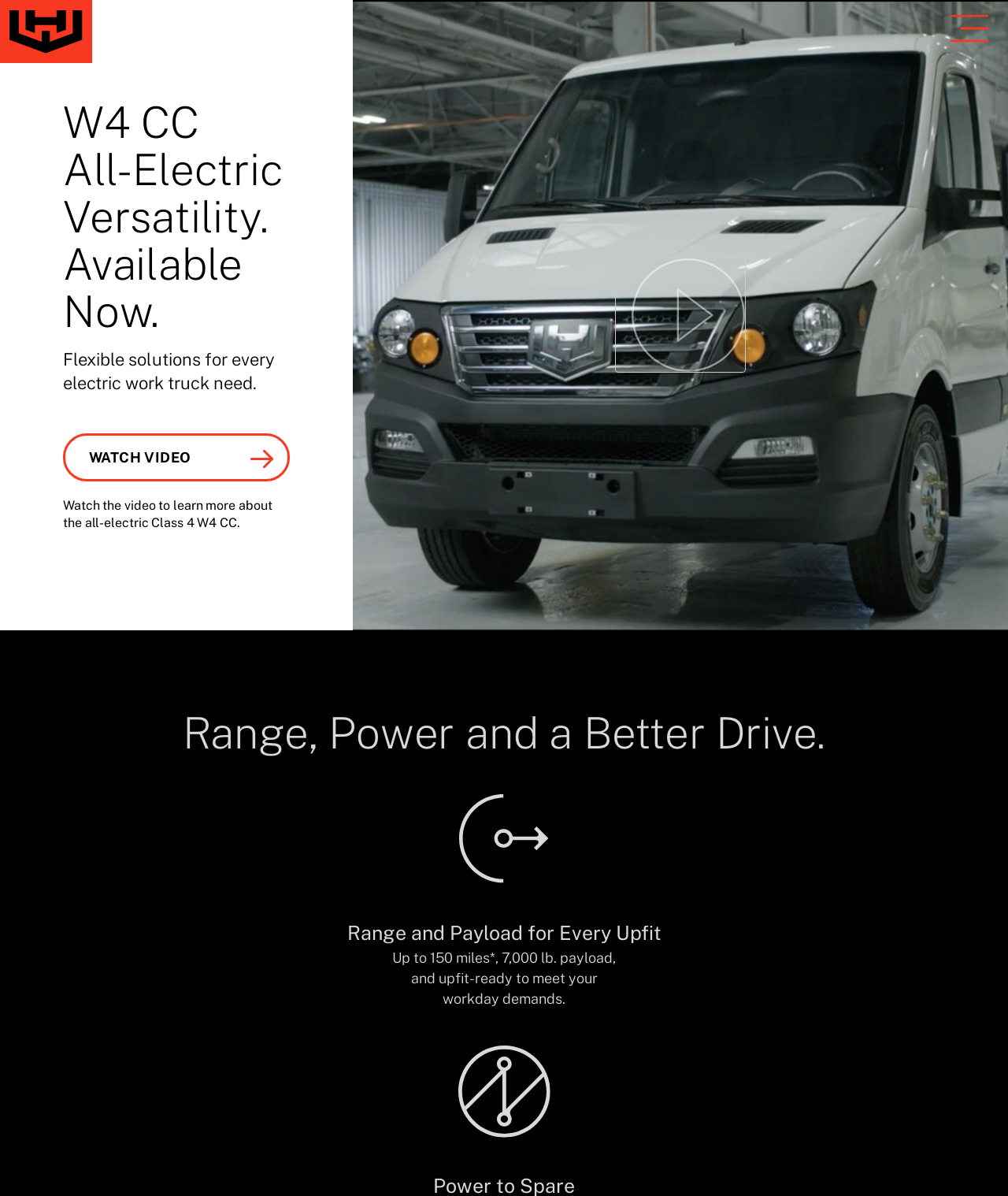Provide the bounding box coordinates for the UI element described in this sentence: "Menu". The coordinates should be four float values between 0 and 1, i.e., [left, top, right, bottom].

[0.943, 0.012, 0.98, 0.04]